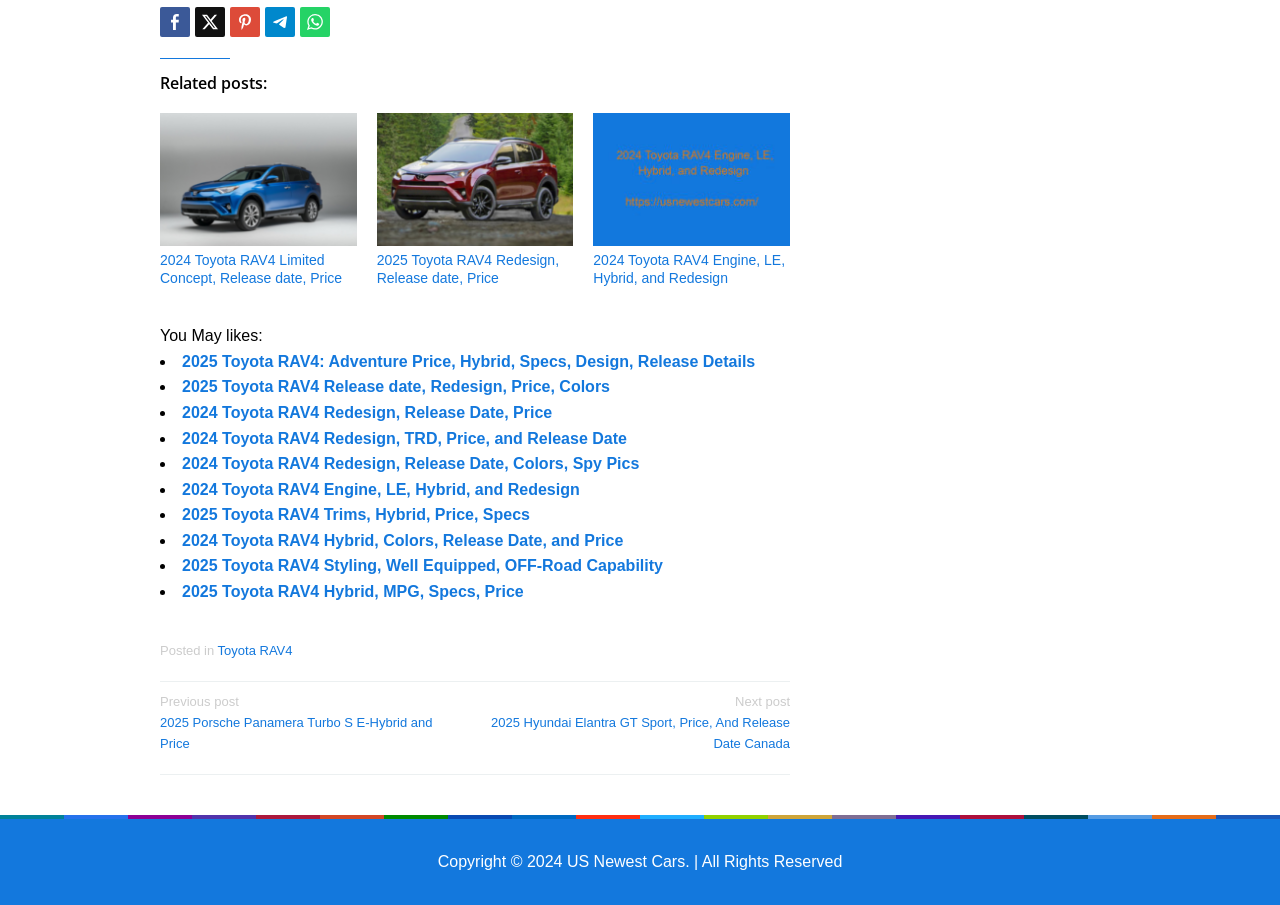Please provide a comprehensive response to the question below by analyzing the image: 
What is the copyright information at the bottom of the page?

The copyright information at the bottom of the page indicates that the content of the webpage is owned by US Newest Cars and is copyrighted in 2024, implying that the website has exclusive rights to the content.